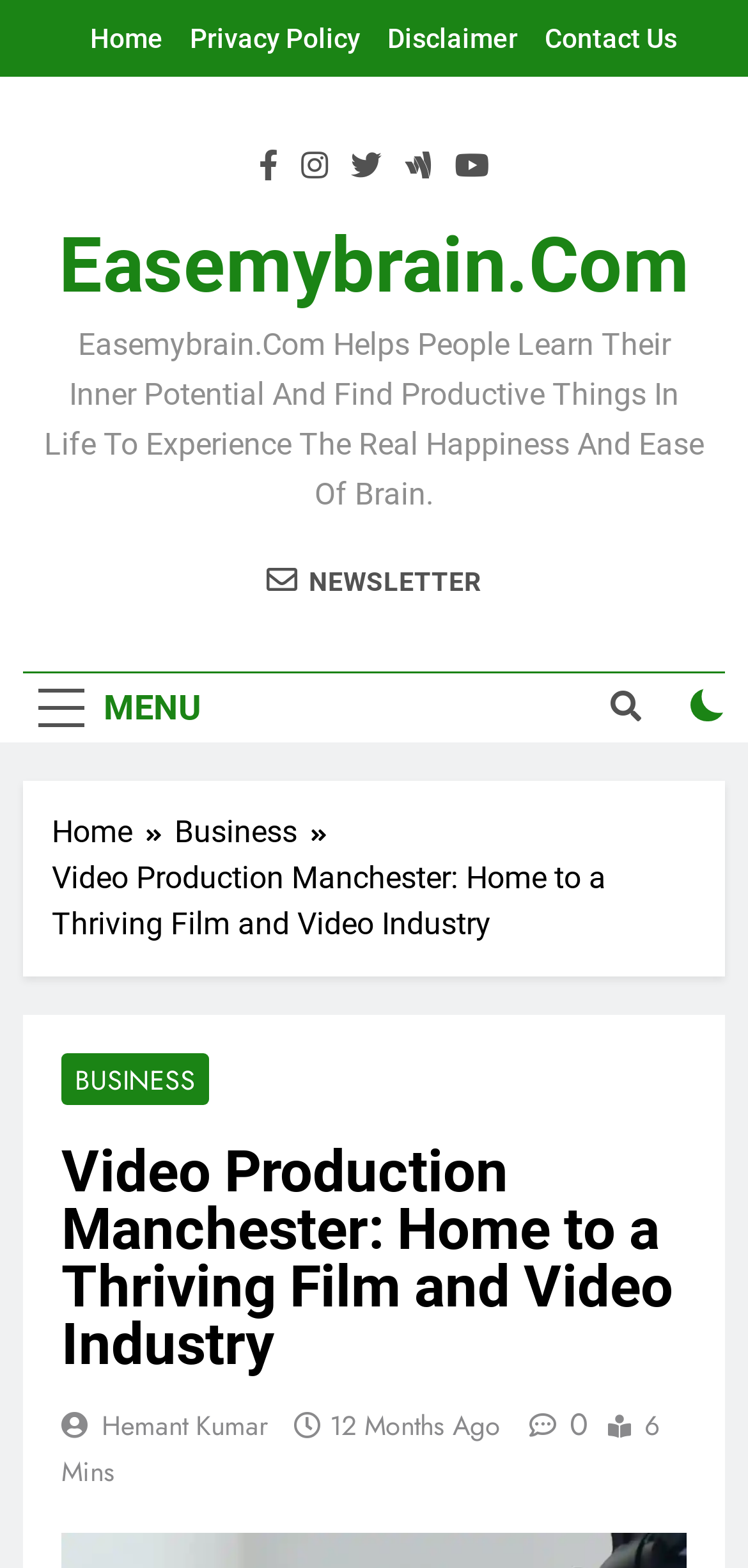Determine the bounding box coordinates of the clickable area required to perform the following instruction: "Click on the Christian Eiroa link". The coordinates should be represented as four float numbers between 0 and 1: [left, top, right, bottom].

None